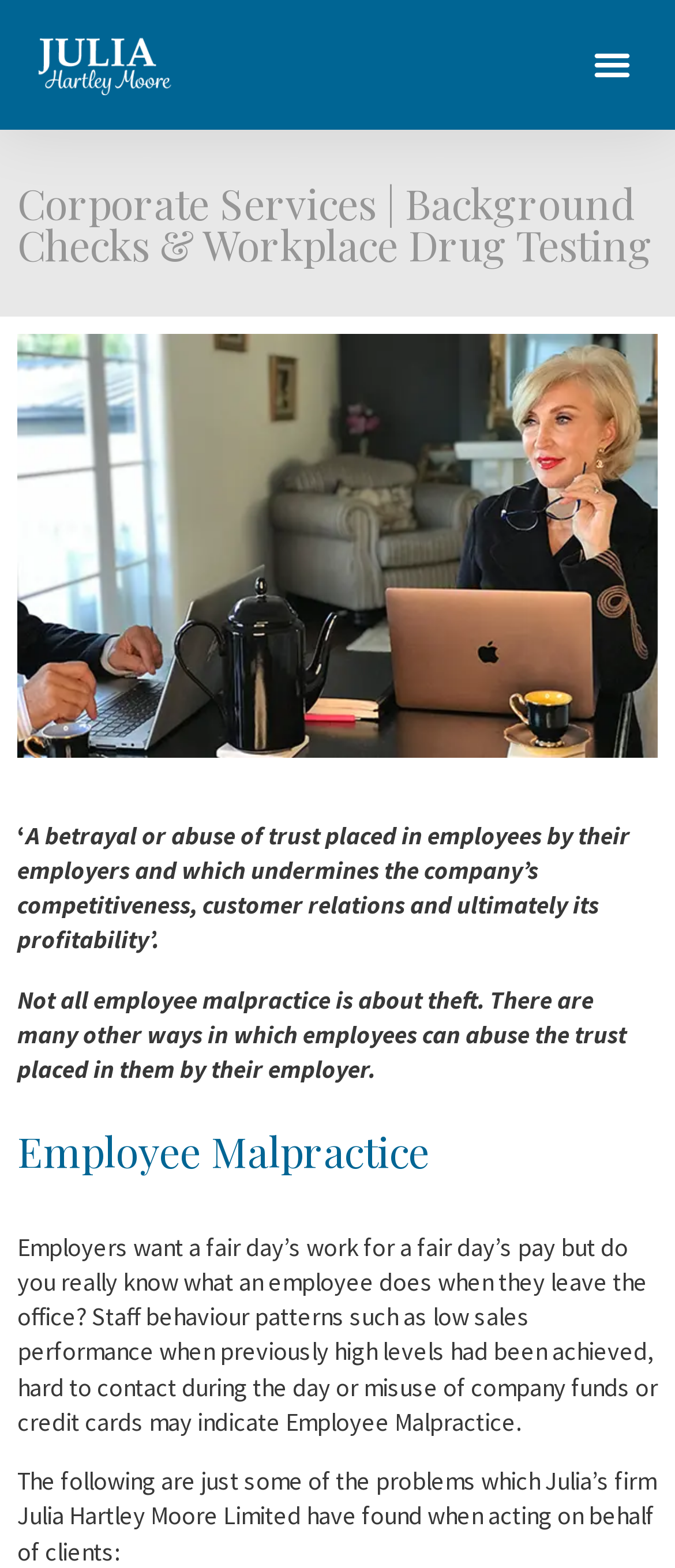What is the topic of the webpage? Using the information from the screenshot, answer with a single word or phrase.

Employee Malpractice